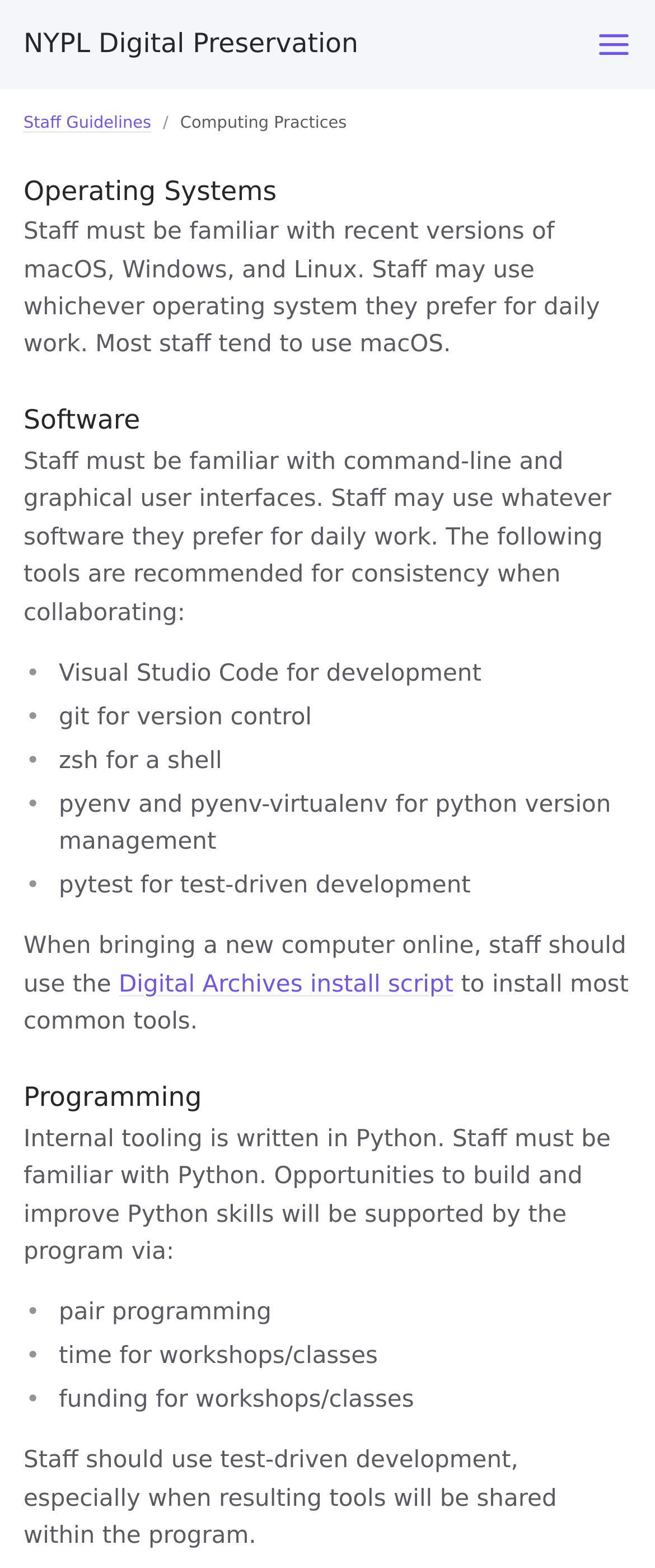What is recommended for version control?
Based on the image, please offer an in-depth response to the question.

In the 'Software' section, it is mentioned that 'git' is recommended for version control. This is stated in the text 'git for version control' which is listed as one of the recommended tools for consistency when collaborating.